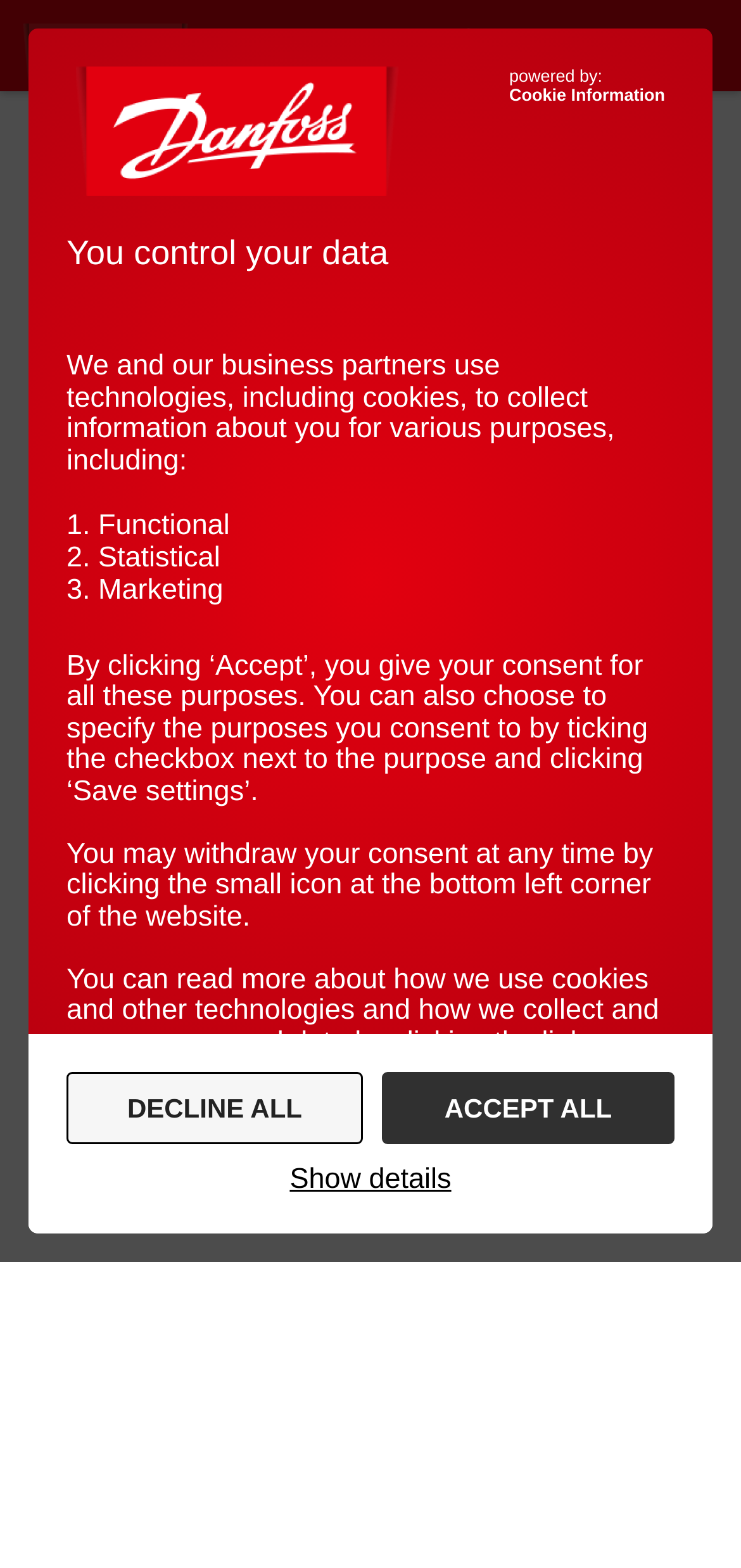Show the bounding box coordinates of the element that should be clicked to complete the task: "Go to Home page".

[0.038, 0.087, 0.192, 0.116]